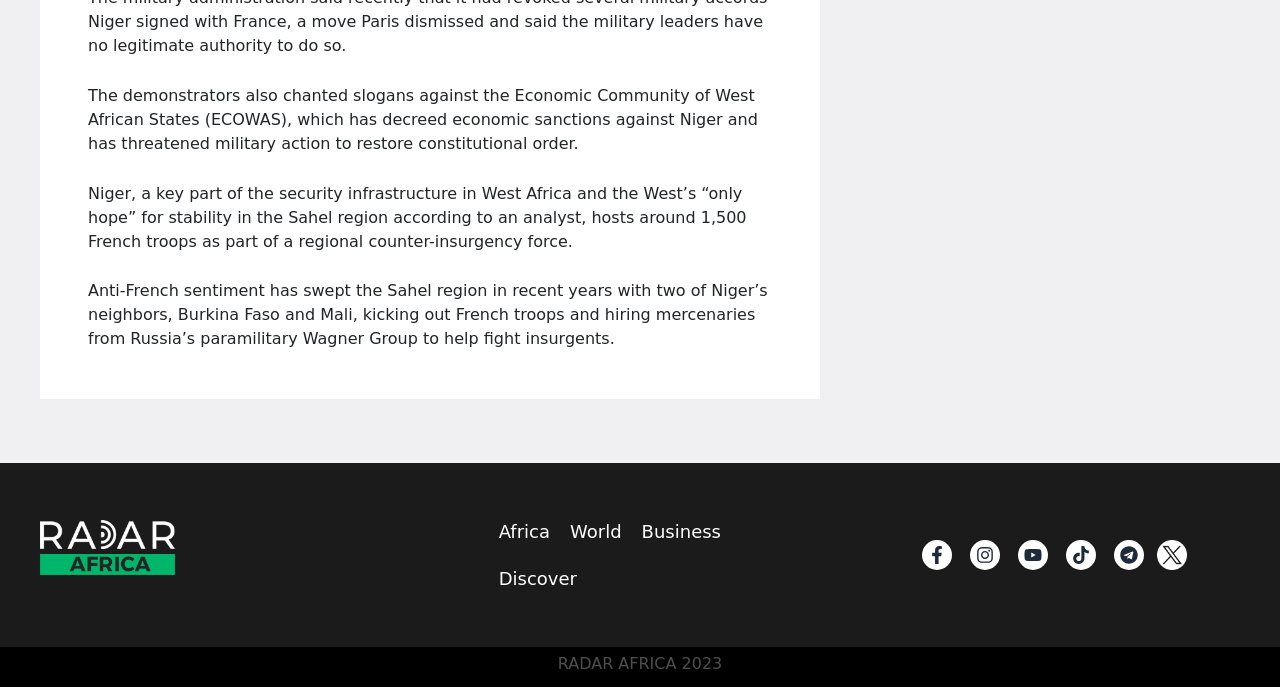How many French troops are stationed in Niger?
Give a detailed explanation using the information visible in the image.

The second paragraph states that 'Niger hosts around 1,500 French troops as part of a regional counter-insurgency force', which provides the answer to the question.